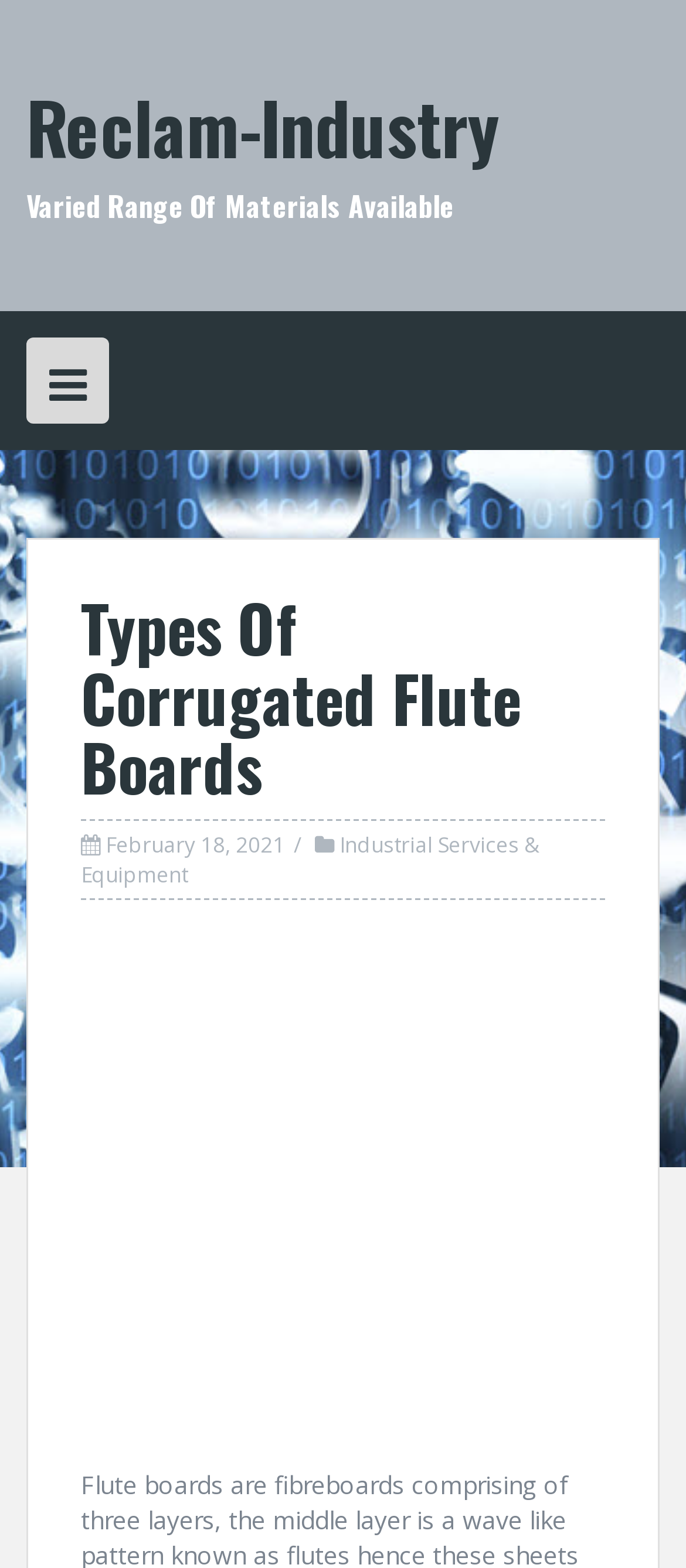By analyzing the image, answer the following question with a detailed response: What is the related industry of the materials?

I found a link 'Industrial Services & Equipment' which is related to the materials available on the webpage. This link is located below the heading 'Types Of Corrugated Flute Boards'.